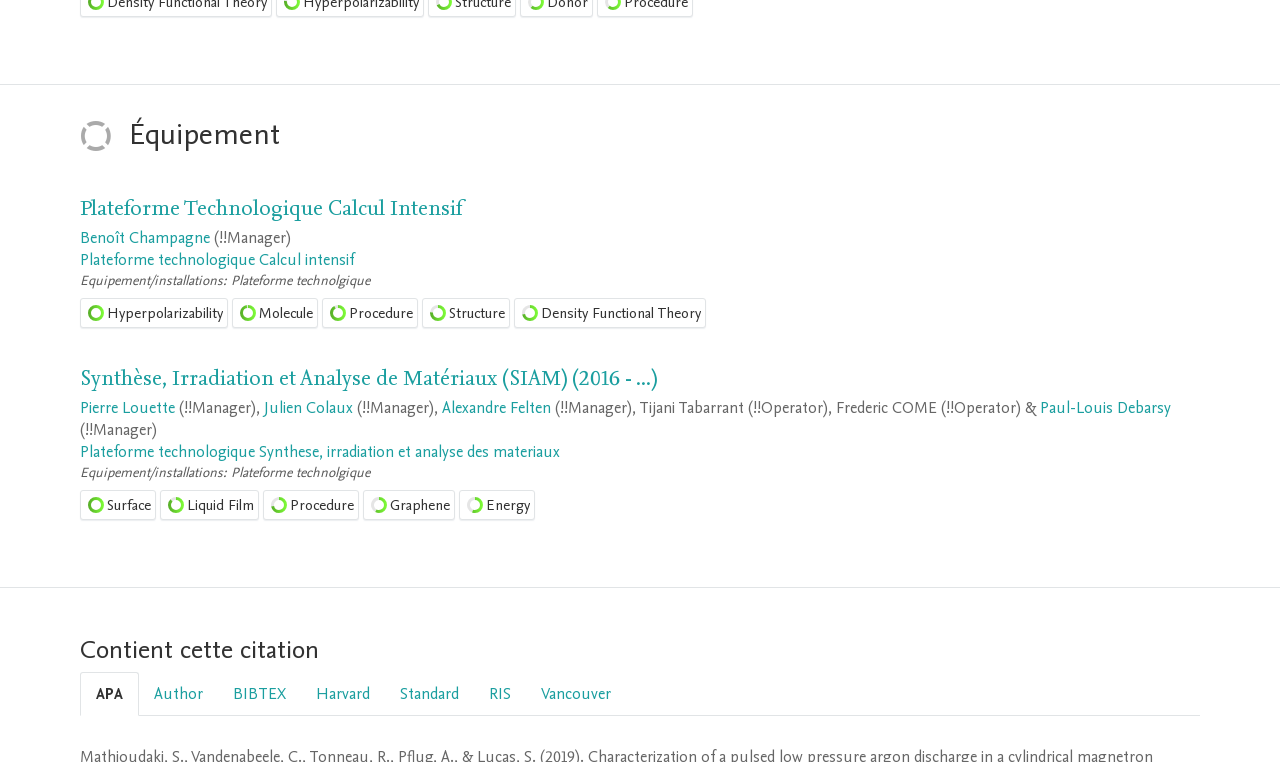Look at the image and answer the question in detail:
What is the name of the first link in the second platform?

I examined the links in the second platform and found the first link, which is 'Synthèse, Irradiation et Analyse de Matériaux (SIAM) (2016 -...)'. This is the name of the first link in the second platform.